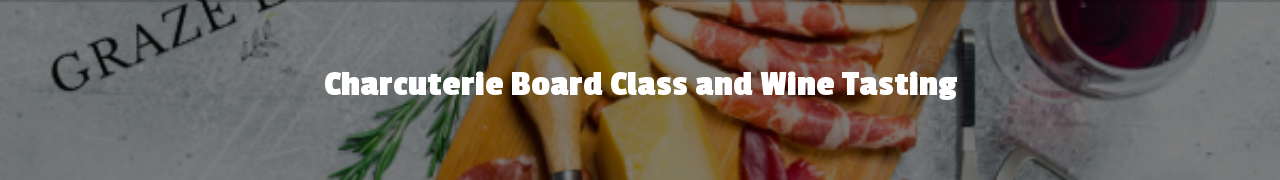Offer a comprehensive description of the image.

Join us for an exciting evening at the "Charcuterie Board Class and Wine Tasting" event, where you’ll learn to create beautiful and delicious charcuterie boards while enjoying a curated wine tasting experience. This advanced class, hosted by Graze Local at BUILD Bellefontaine, is perfect for participants of all skill levels. Each ticket allows two attendees to collaborate on a charcuterie board, which can be enjoyed on-site or taken home. Don't miss the chance to indulge in fine cheeses and delightful pairings while making memories with friends or a loved one! The event is set for March 24, 2023, from 7:00 PM to 8:30 PM, and spaces are limited due to high demand from previous sessions. Secure your spot and prepare for a delightful evening.